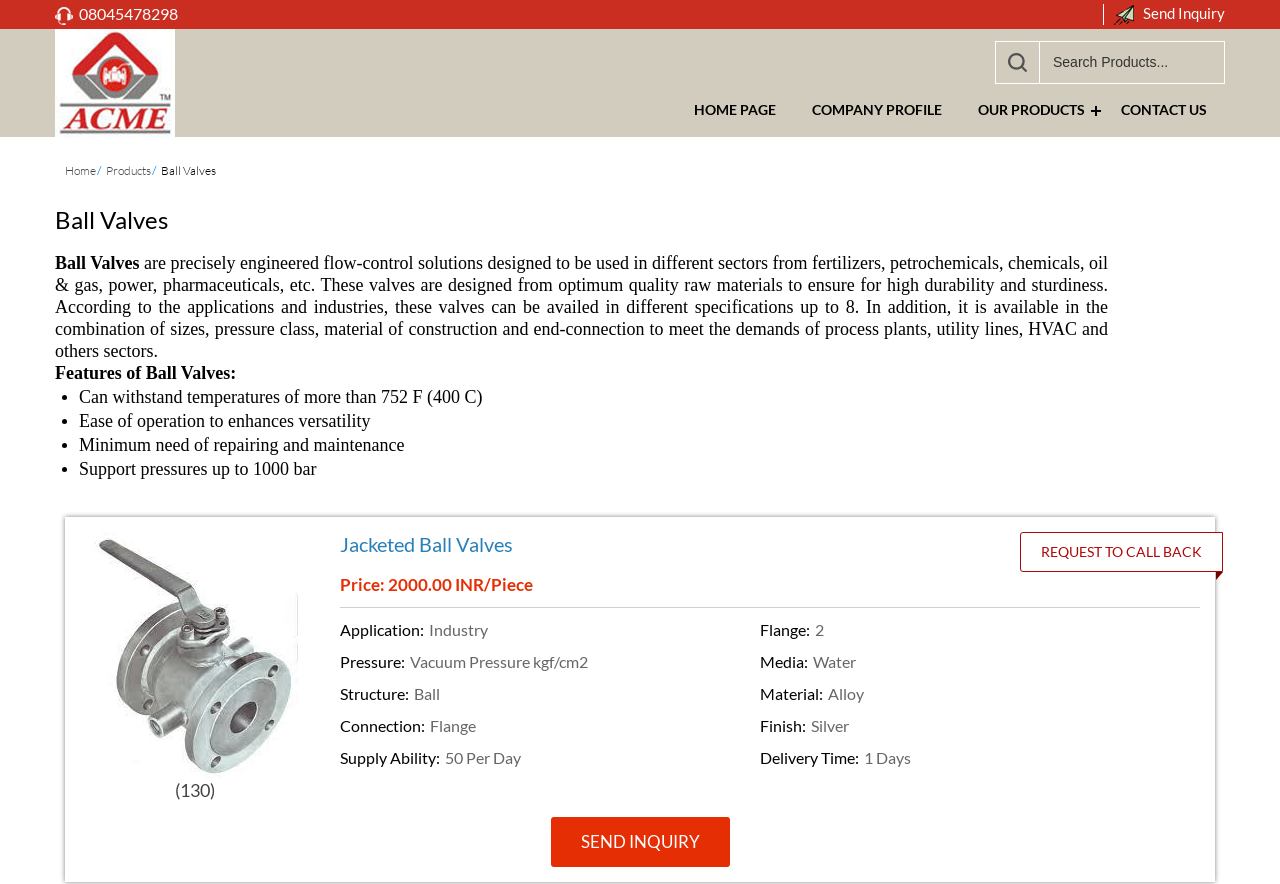Could you find the bounding box coordinates of the clickable area to complete this instruction: "Click the 'SEND INQUIRY' link"?

[0.43, 0.924, 0.57, 0.981]